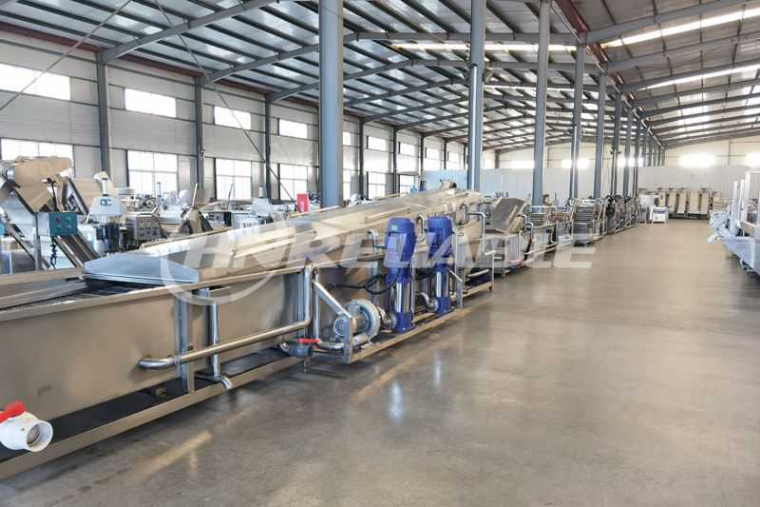What is the scale of operations in the factory?
Give a detailed explanation using the information visible in the image.

The caption describes the factory setting as having 'high ceilings and ample natural light', and mentions that 'other machinery can be seen in the background', suggesting that the facility is dedicated to efficient food processing on a large scale.